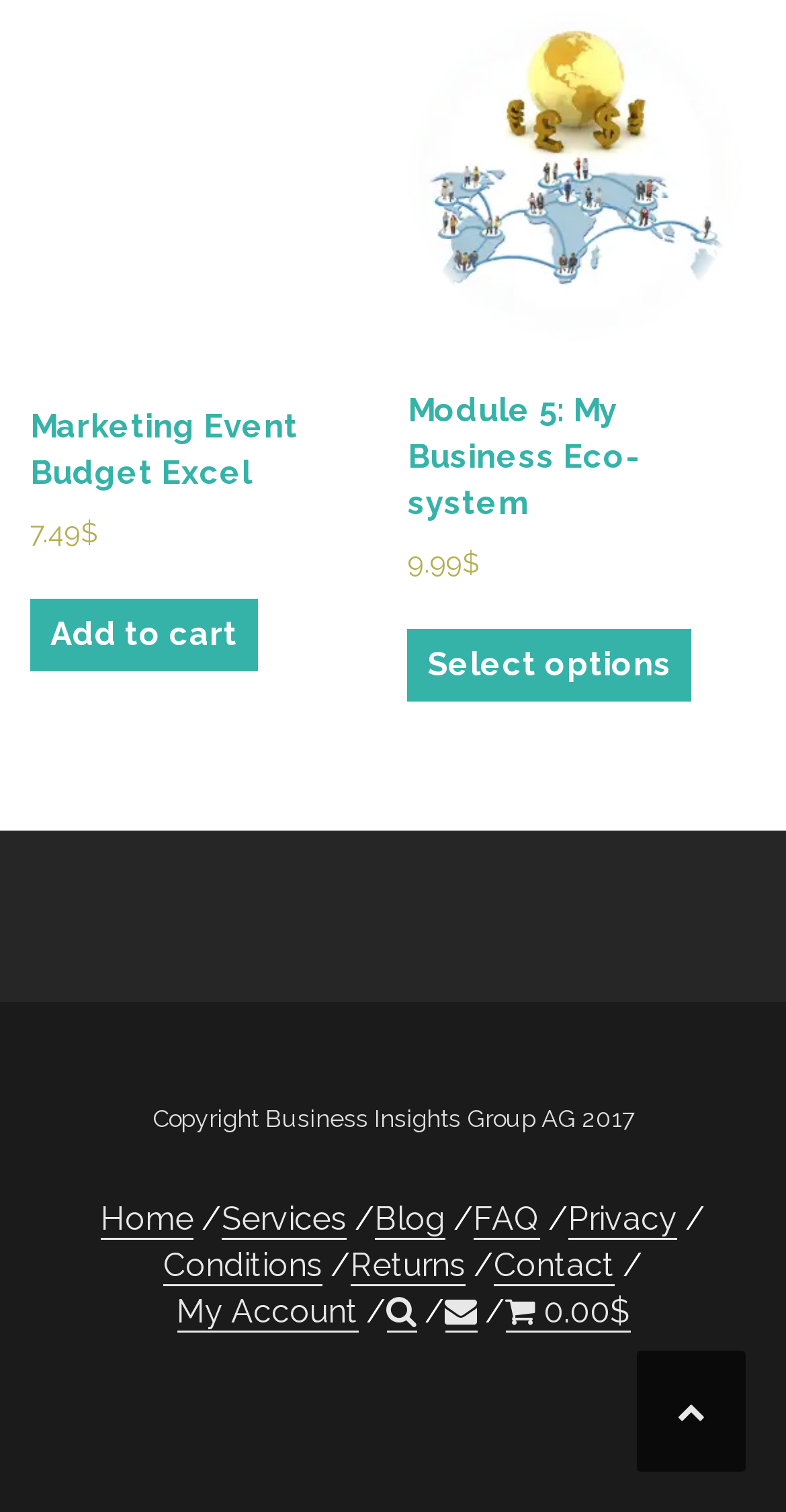Can you determine the bounding box coordinates of the area that needs to be clicked to fulfill the following instruction: "read the Around the Farm article"?

None